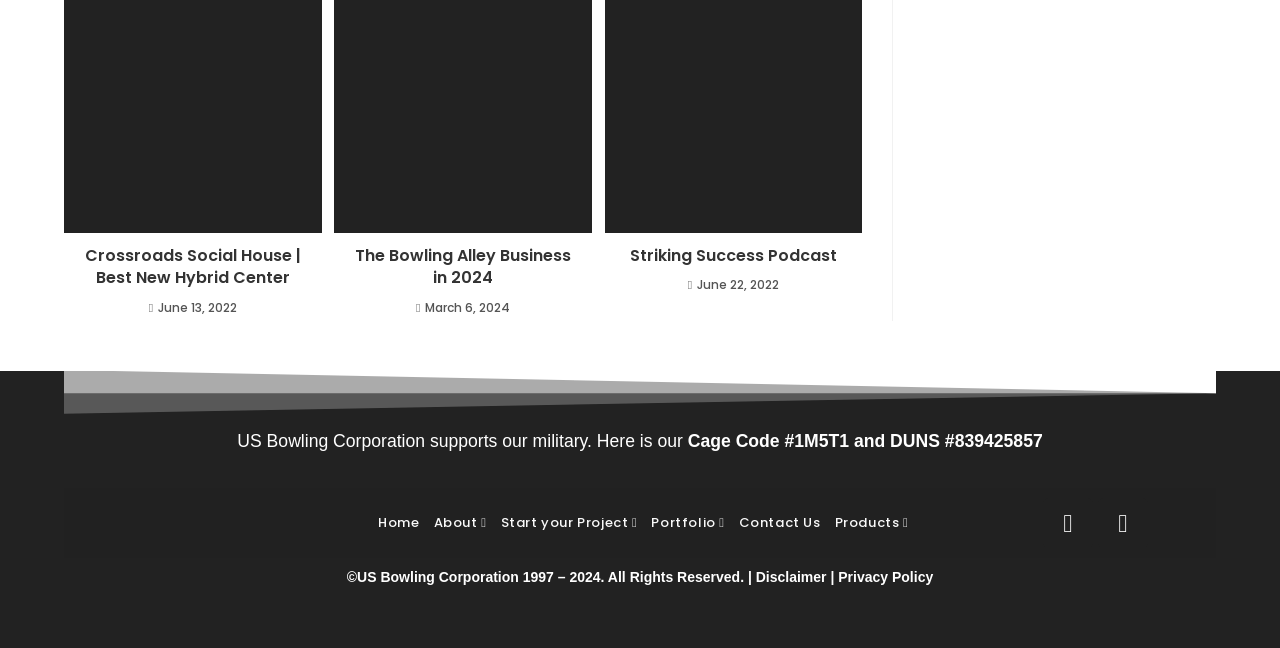Find the bounding box coordinates for the area that should be clicked to accomplish the instruction: "Click on Home link".

[0.292, 0.784, 0.332, 0.83]